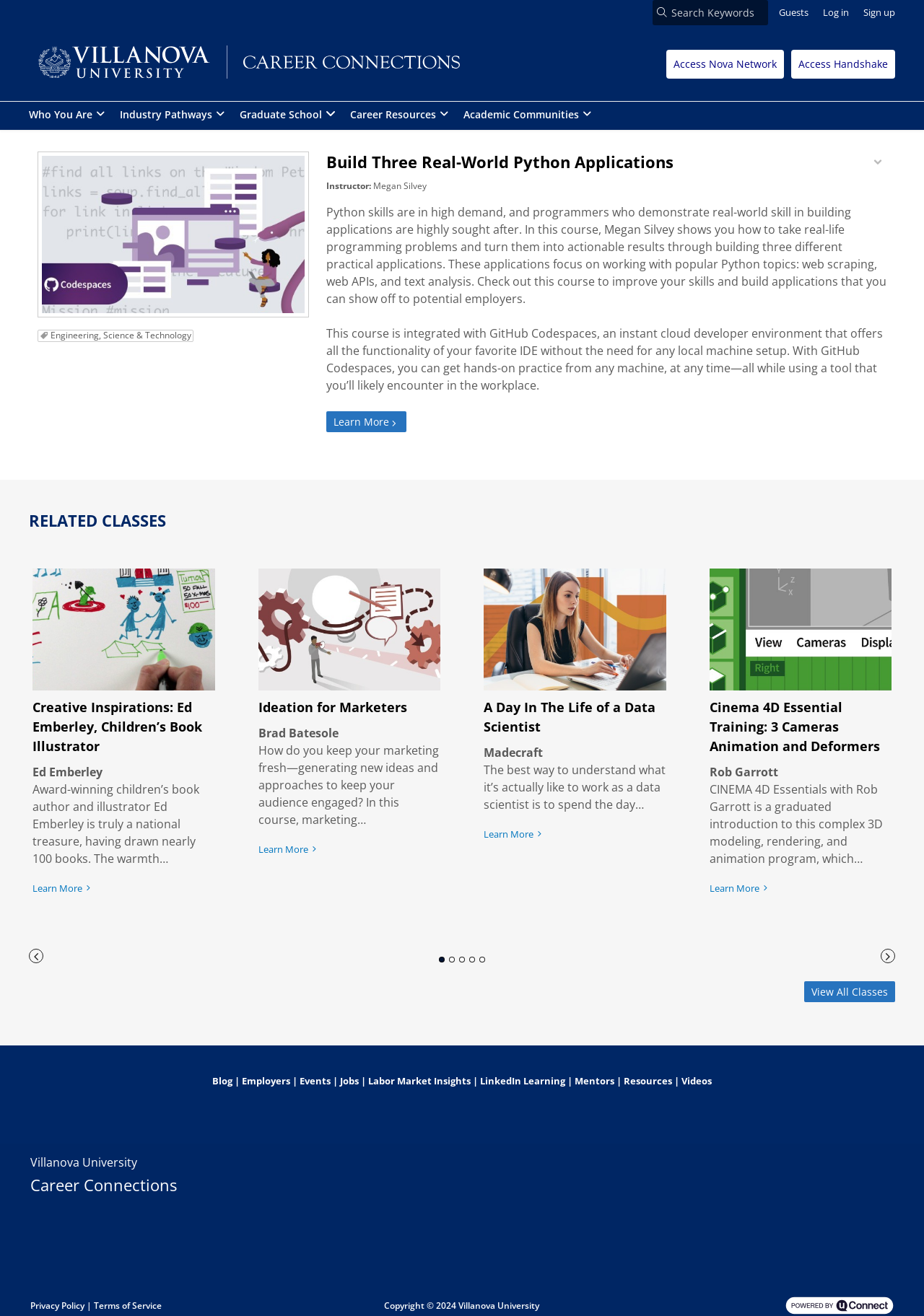What is the name of the environment used in the course for hands-on practice?
Please give a well-detailed answer to the question.

The course description mentions 'This course is integrated with GitHub Codespaces, an instant cloud developer environment that offers all the functionality of your favorite IDE without the need for any local machine setup.'